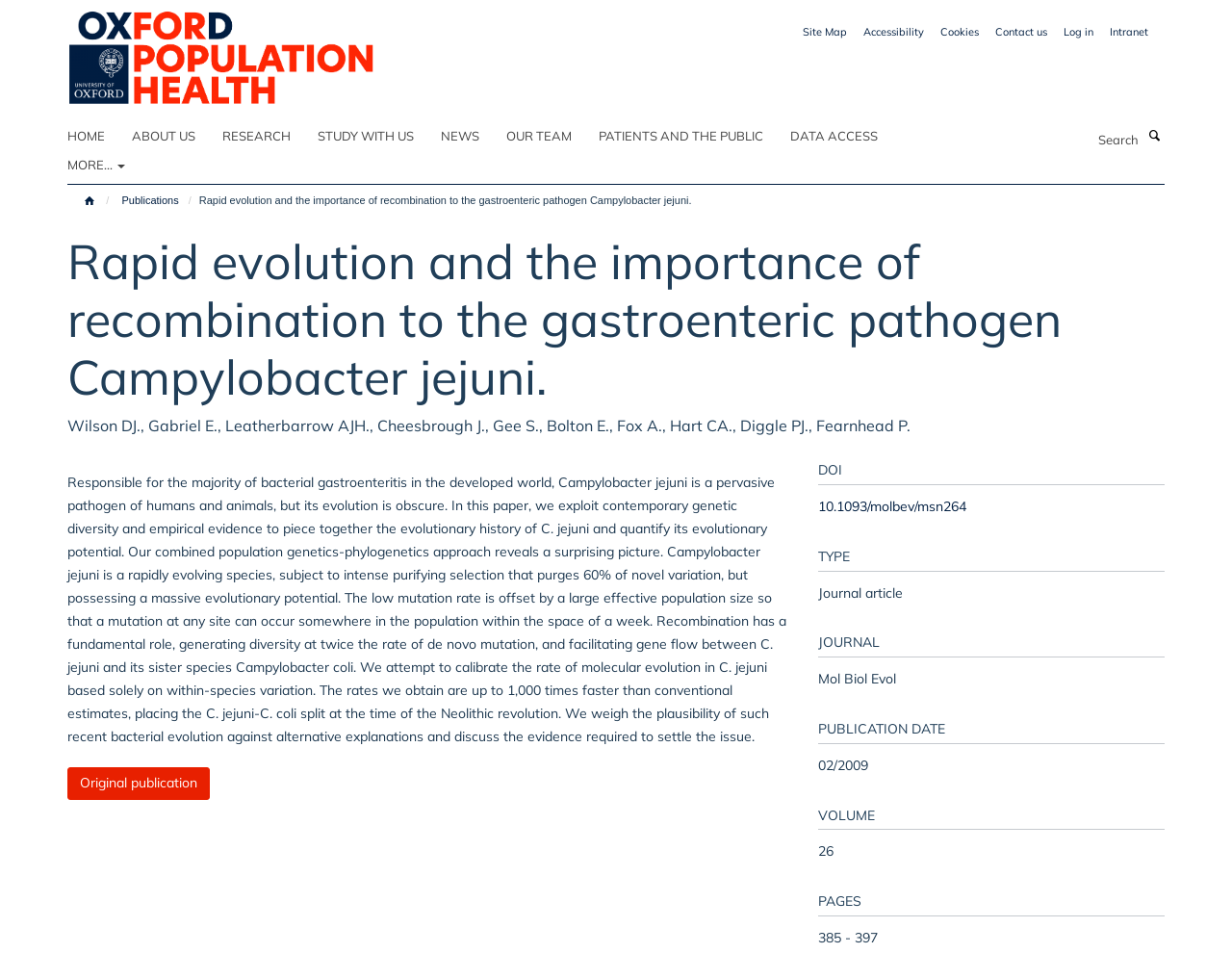Given the element description Study with us, specify the bounding box coordinates of the corresponding UI element in the format (top-left x, top-left y, bottom-right x, bottom-right y). All values must be between 0 and 1.

[0.258, 0.124, 0.355, 0.153]